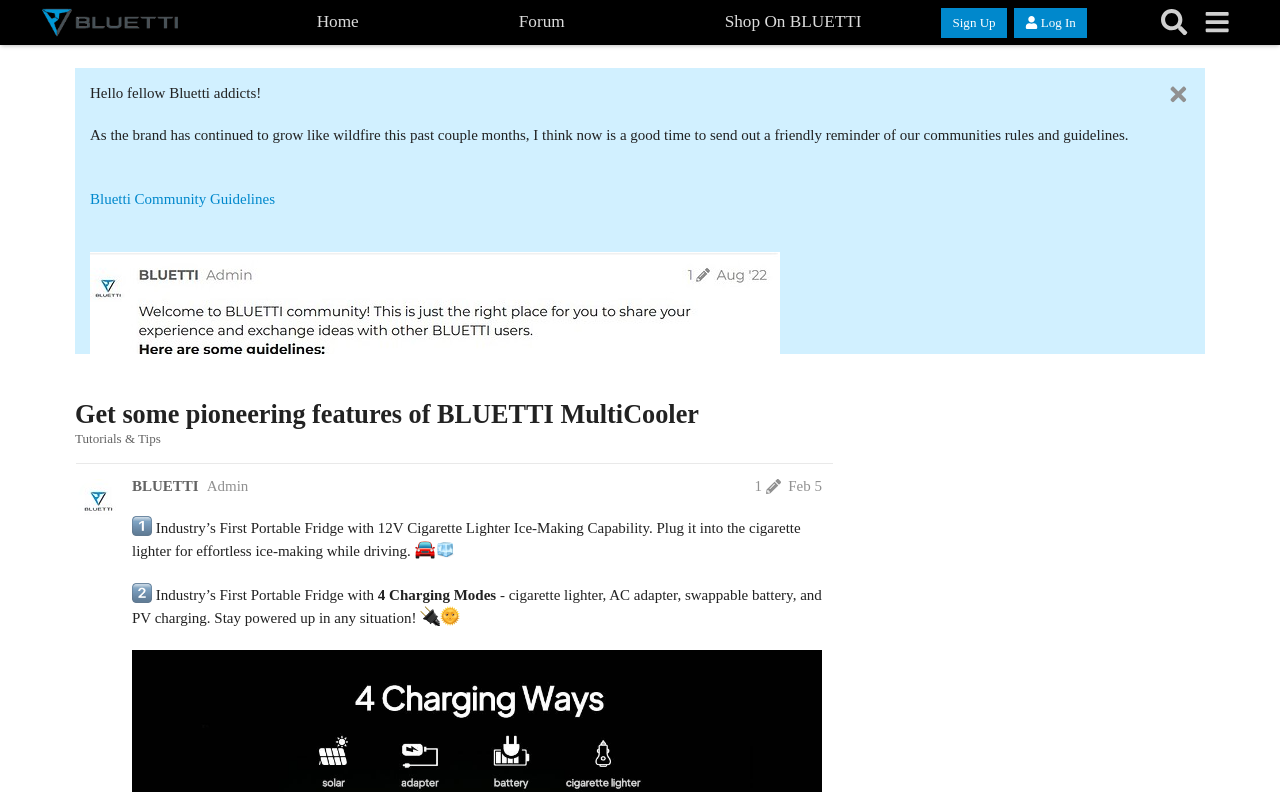Please locate the bounding box coordinates of the element that should be clicked to complete the given instruction: "View the 'Get some pioneering features of BLUETTI MultiCooler' tutorial".

[0.059, 0.505, 0.546, 0.541]